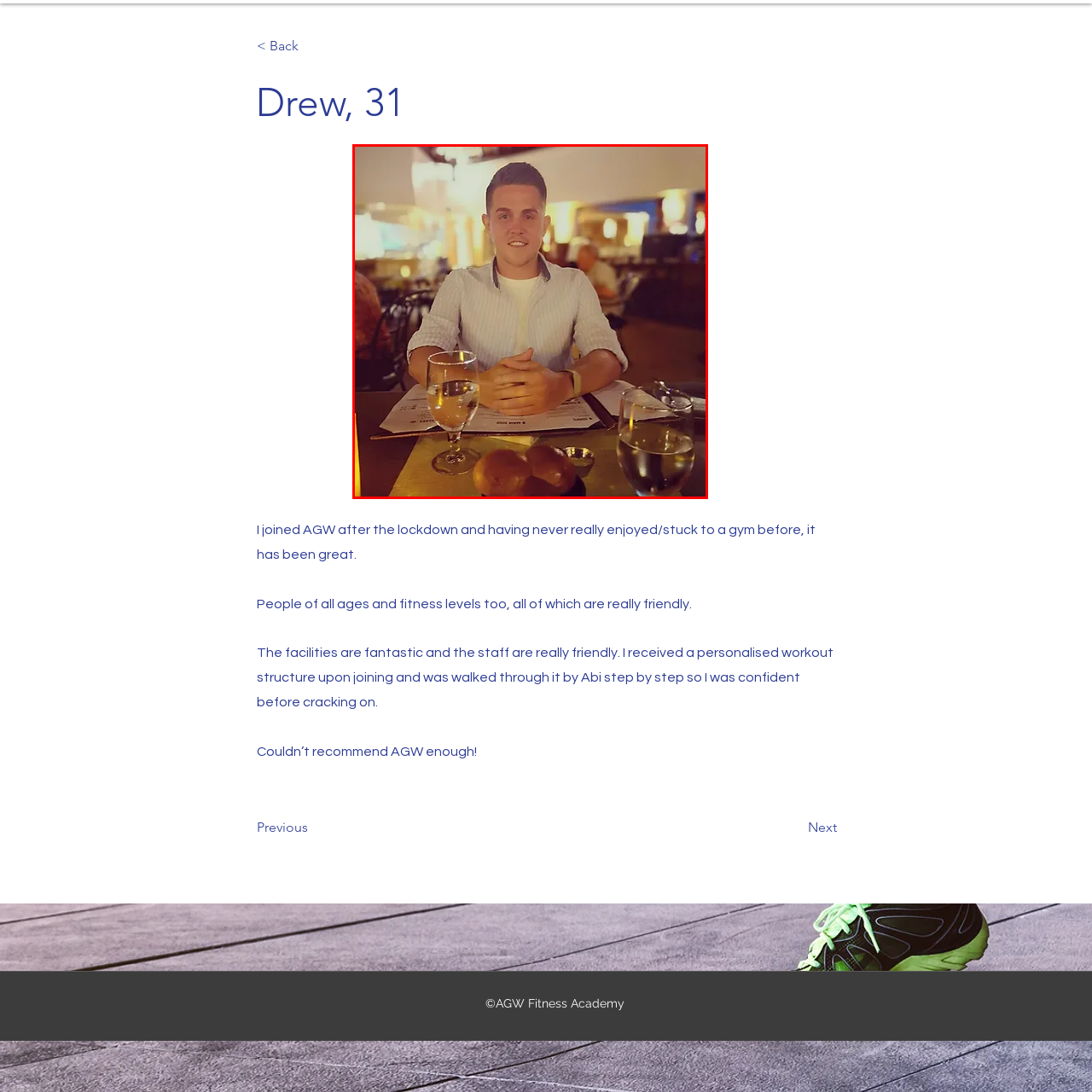What is on the table in front of Drew?
Please look at the image marked with a red bounding box and provide a one-word or short-phrase answer based on what you see.

Menus